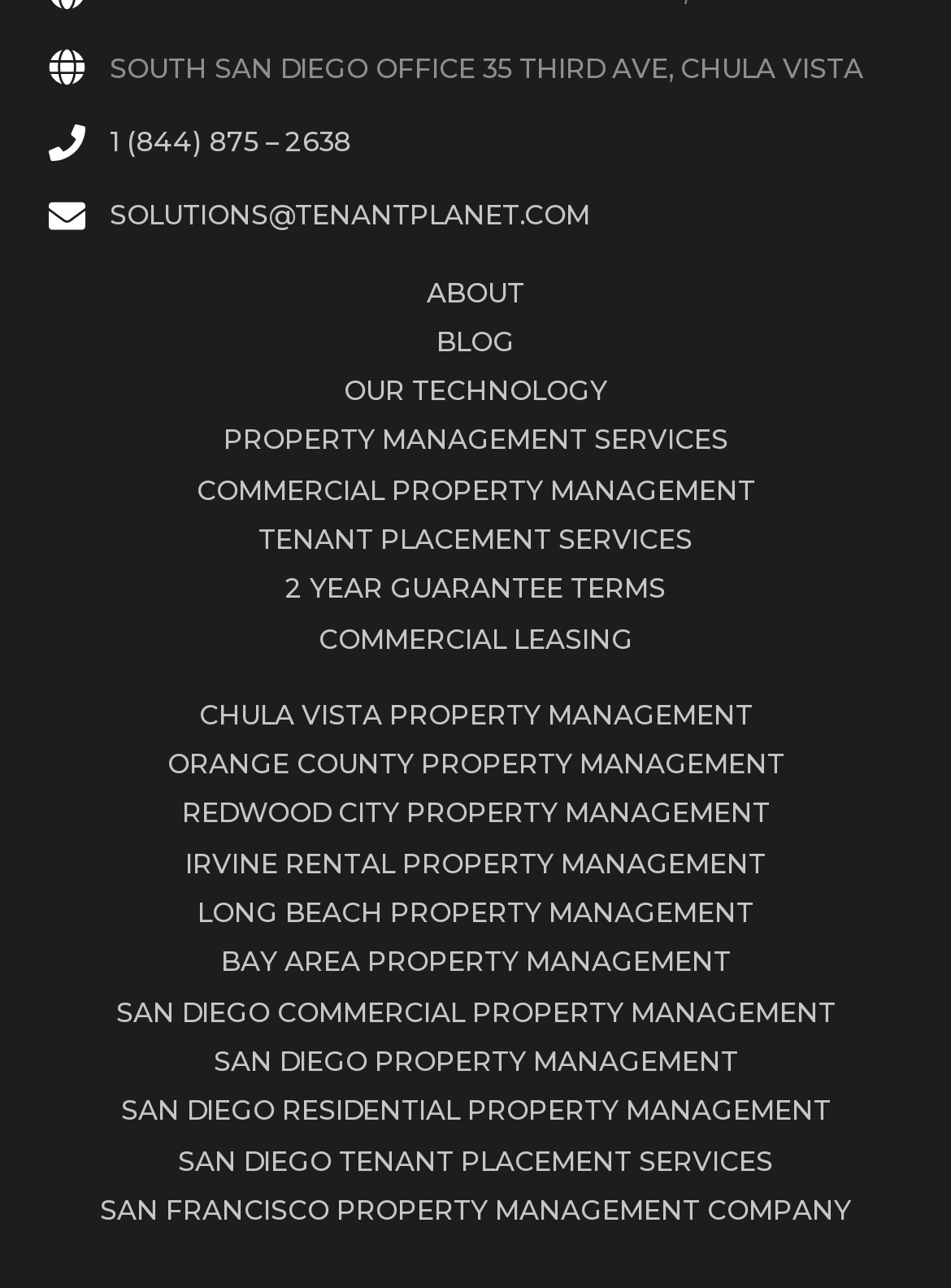Determine the bounding box coordinates for the region that must be clicked to execute the following instruction: "Learn more about the company's technology".

[0.362, 0.29, 0.638, 0.316]